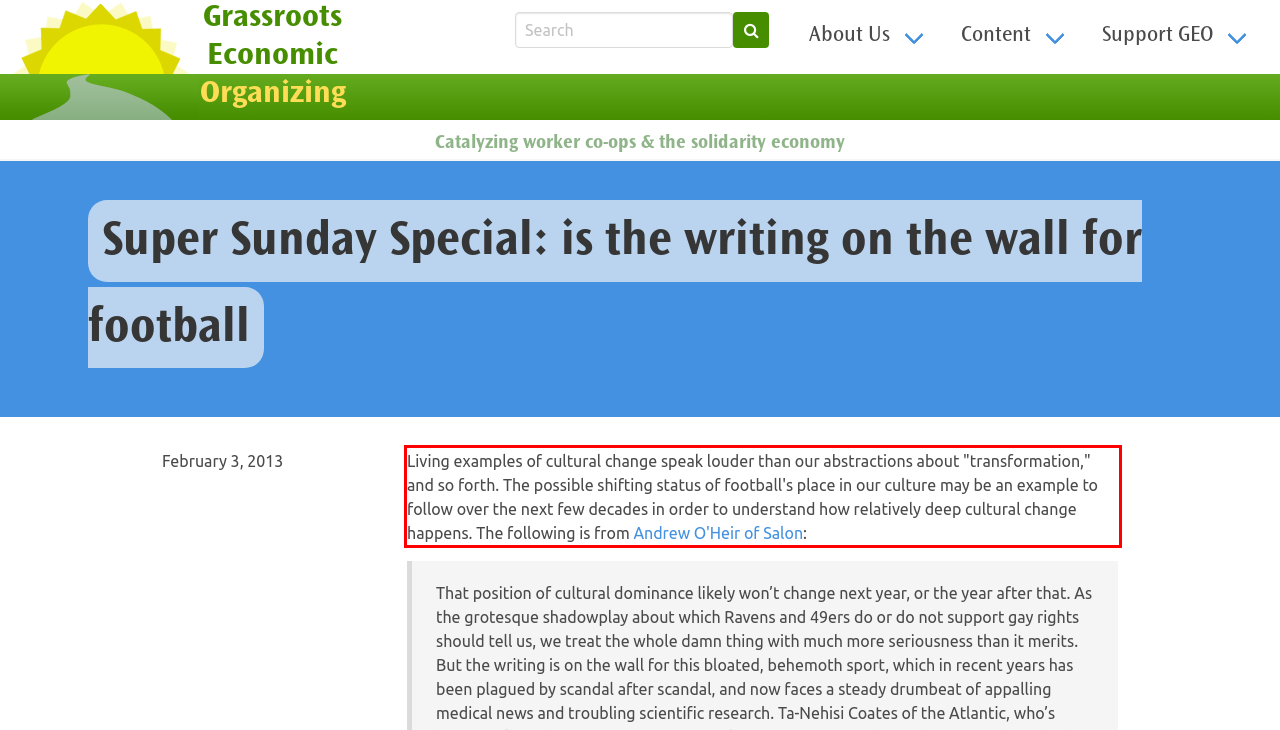Analyze the screenshot of the webpage that features a red bounding box and recognize the text content enclosed within this red bounding box.

Living examples of cultural change speak louder than our abstractions about "transformation," and so forth. The possible shifting status of football's place in our culture may be an example to follow over the next few decades in order to understand how relatively deep cultural change happens. The following is from Andrew O'Heir of Salon: